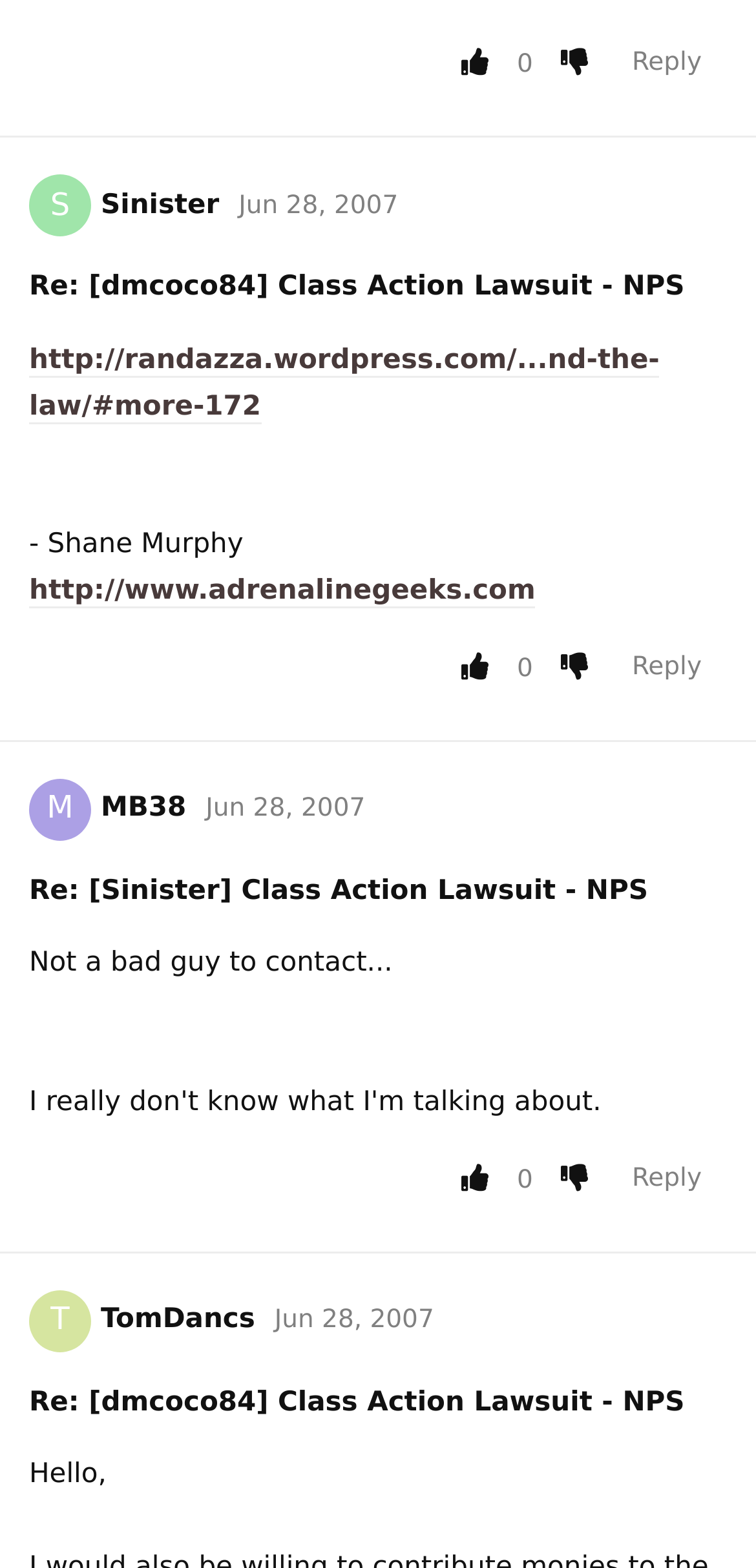Please find the bounding box coordinates for the clickable element needed to perform this instruction: "Check Combat Use information".

None